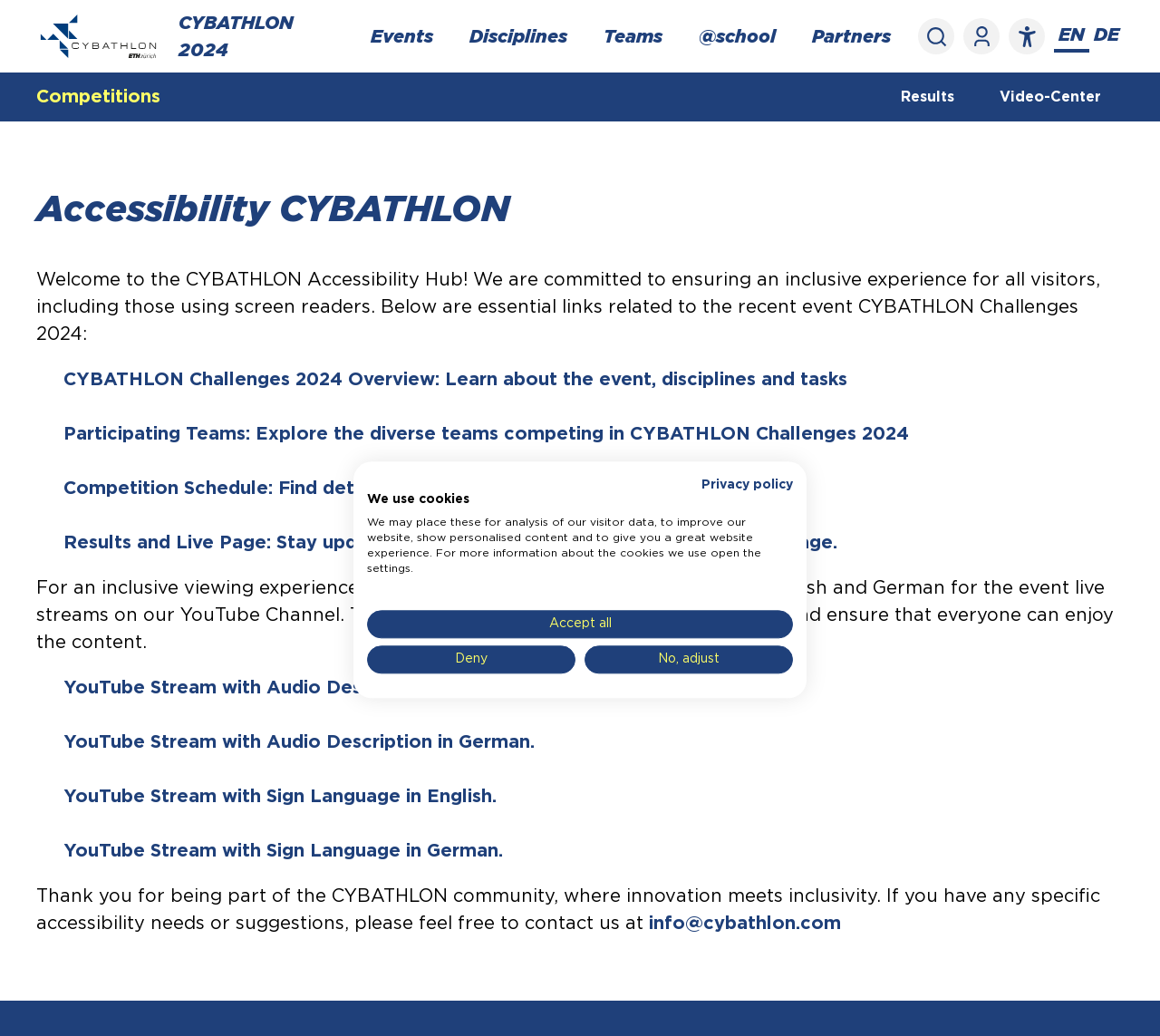Please determine the bounding box coordinates for the element that should be clicked to follow these instructions: "Open search".

[0.791, 0.017, 0.823, 0.052]